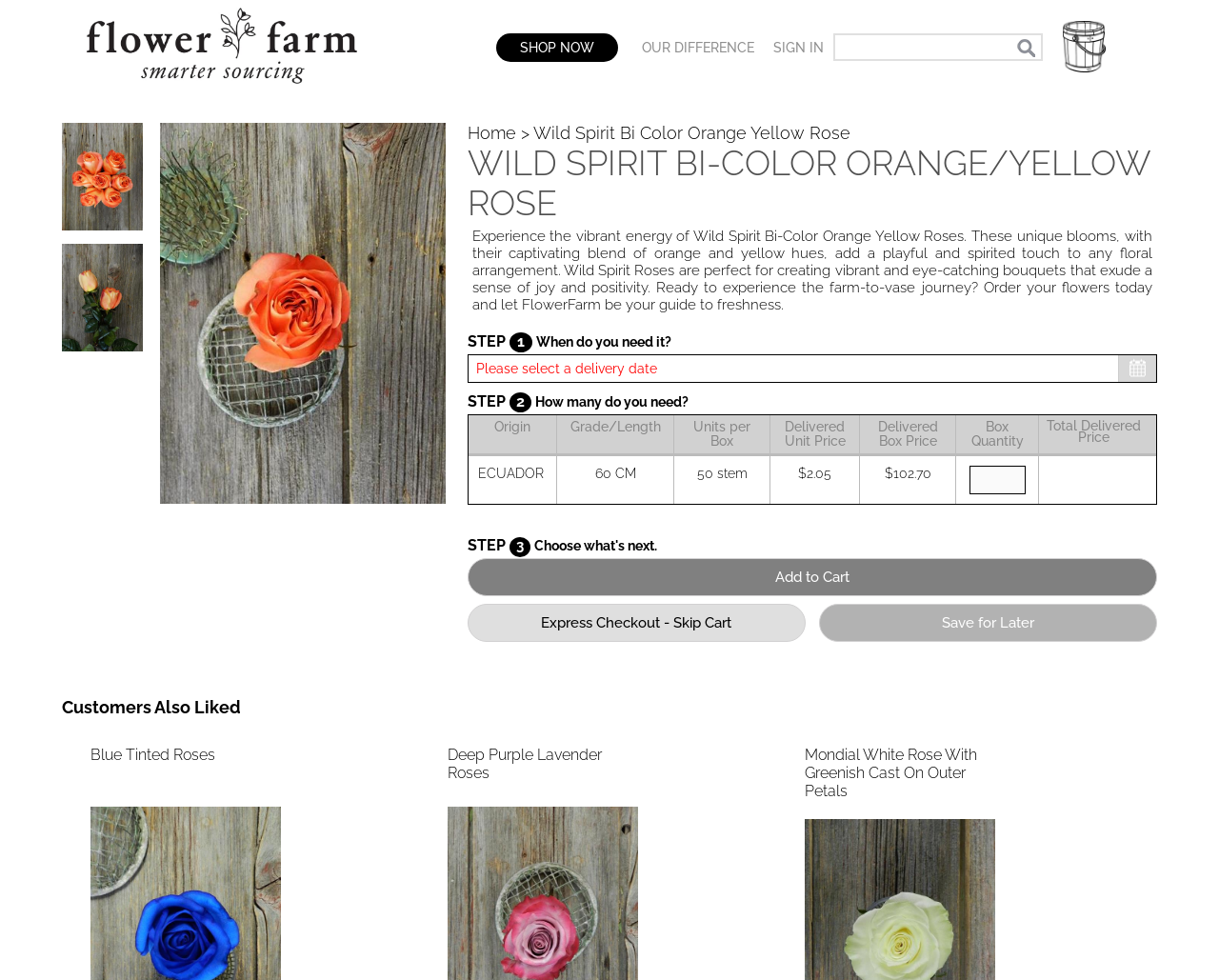Using the element description provided, determine the bounding box coordinates in the format (top-left x, top-left y, bottom-right x, bottom-right y). Ensure that all values are floating point numbers between 0 and 1. Element description: alt="FlowerFarm Wholesale Flowers"

[0.066, 0.0, 0.298, 0.101]